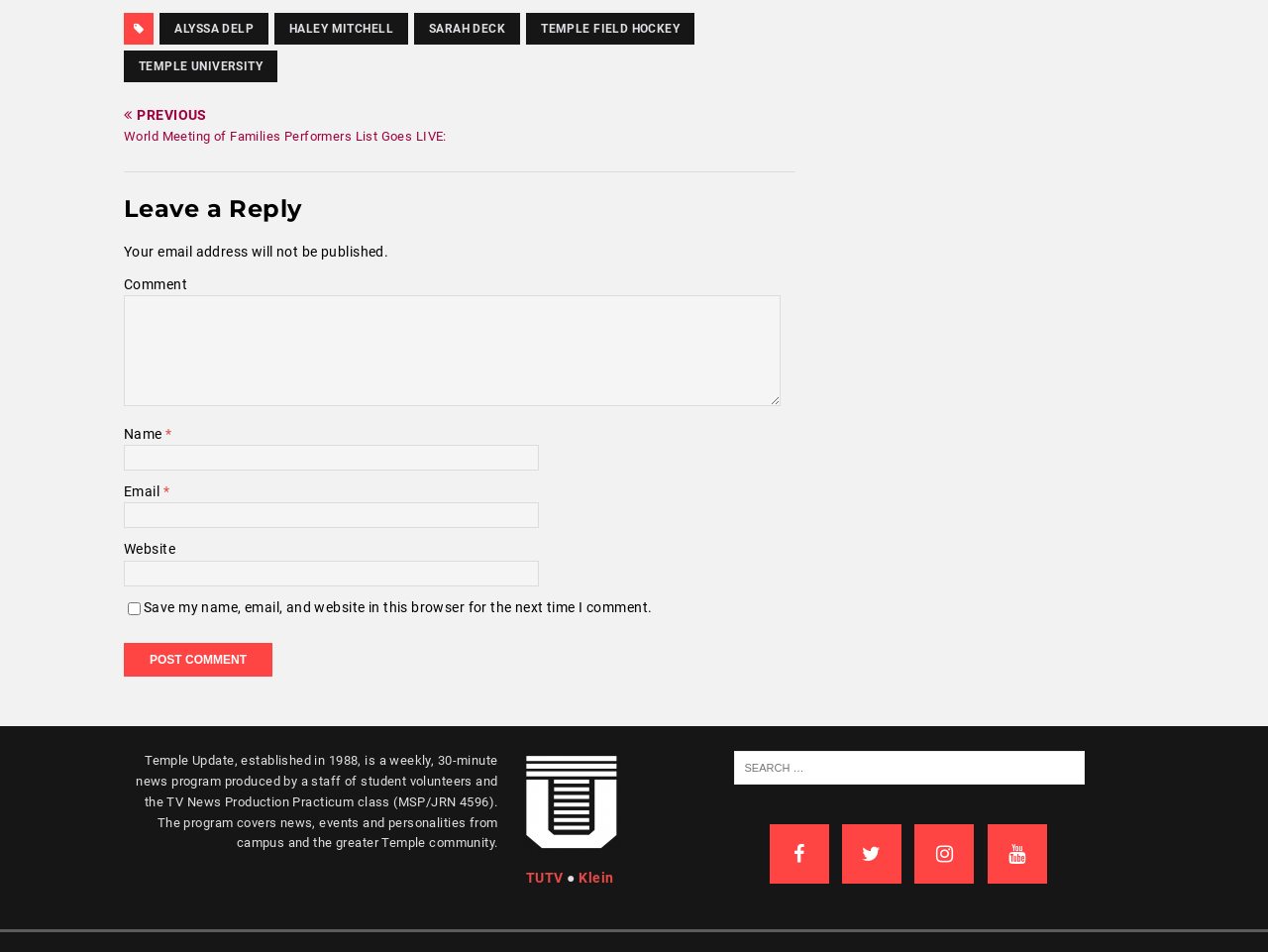What is the name of the university?
Refer to the image and provide a concise answer in one word or phrase.

Temple University